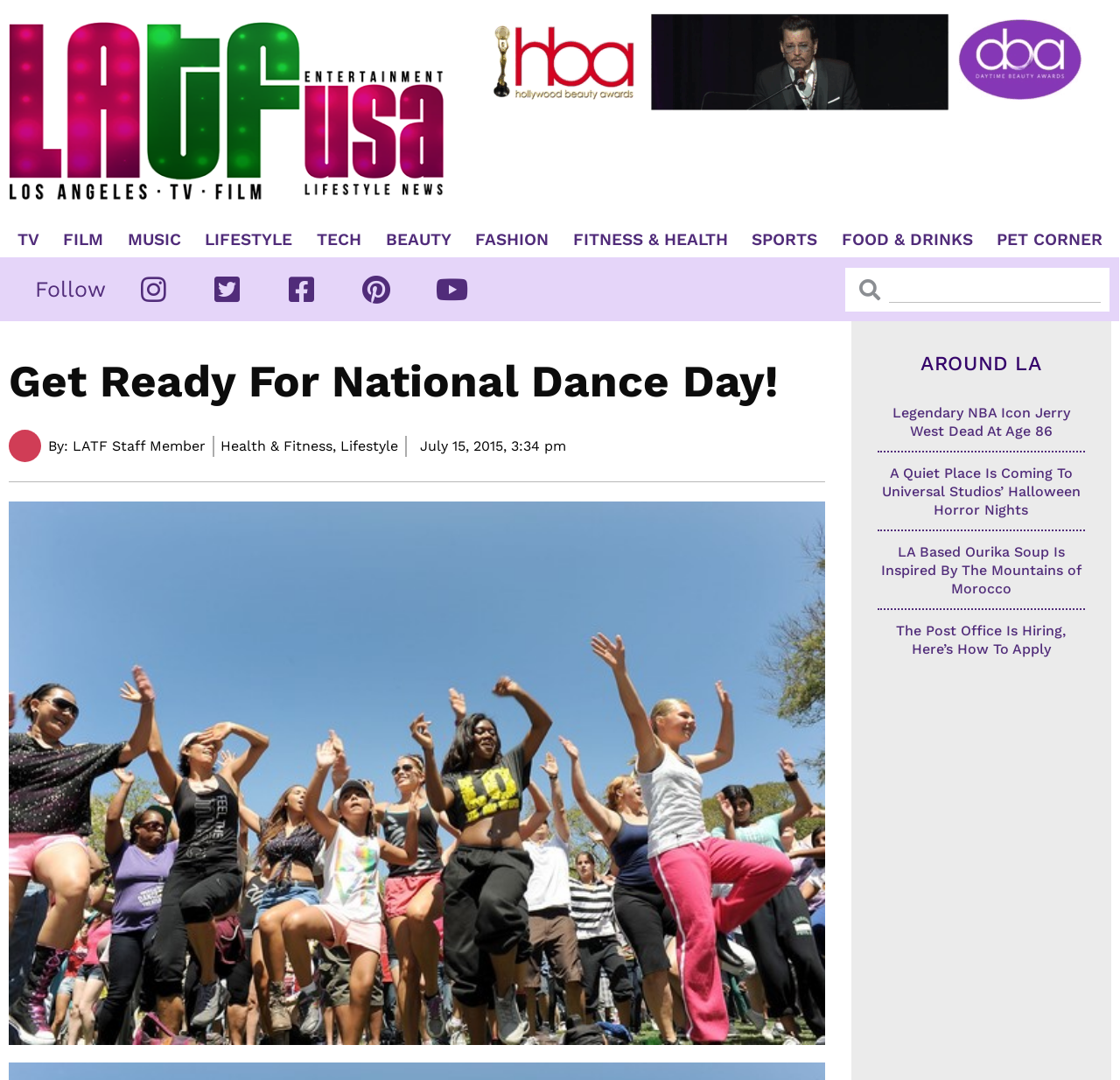Given the element description: "Pet Corner", predict the bounding box coordinates of the UI element it refers to, using four float numbers between 0 and 1, i.e., [left, top, right, bottom].

[0.882, 0.214, 0.992, 0.23]